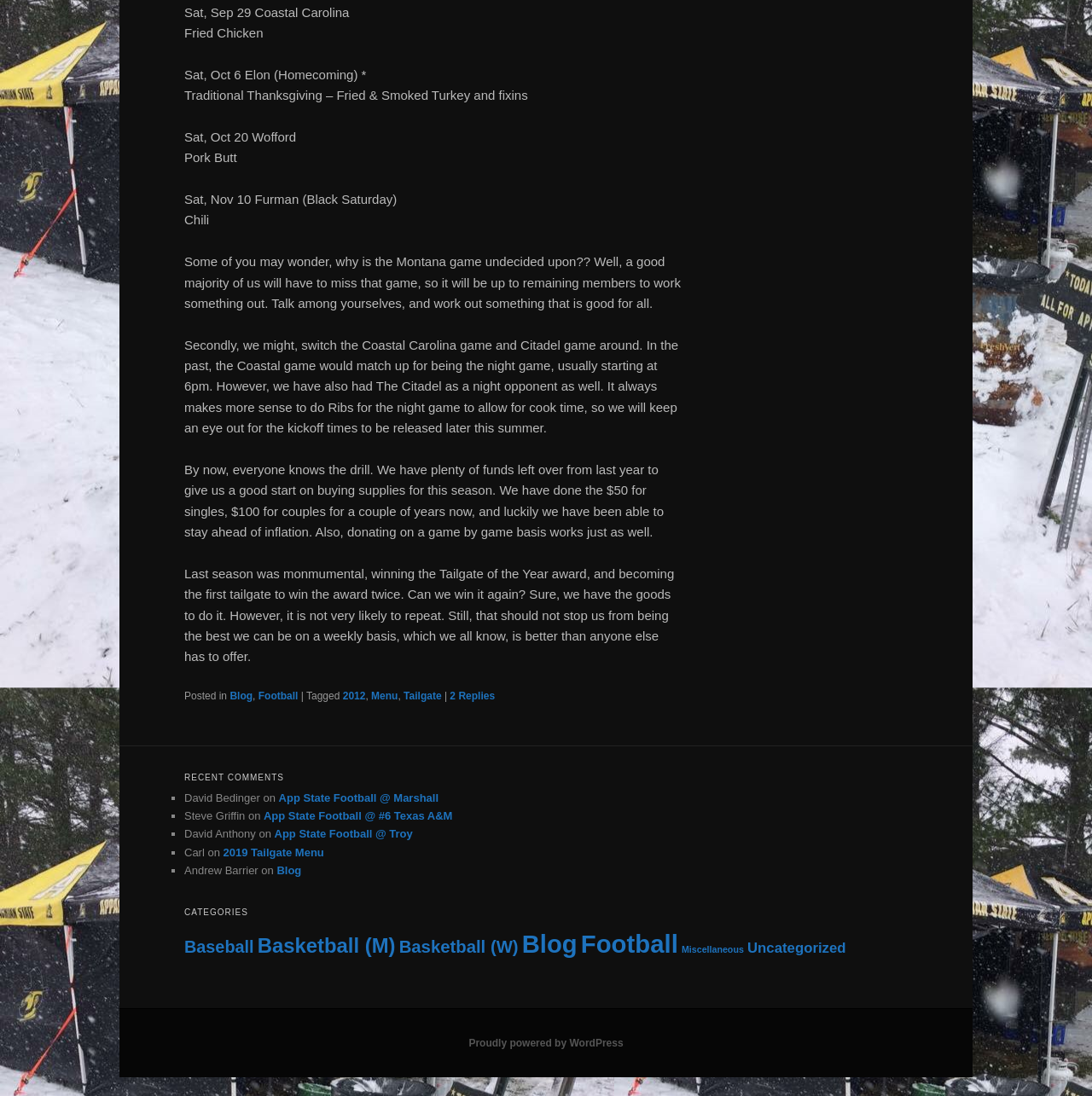What is the name of the award mentioned in the blog post?
From the image, respond with a single word or phrase.

Tailgate of the Year